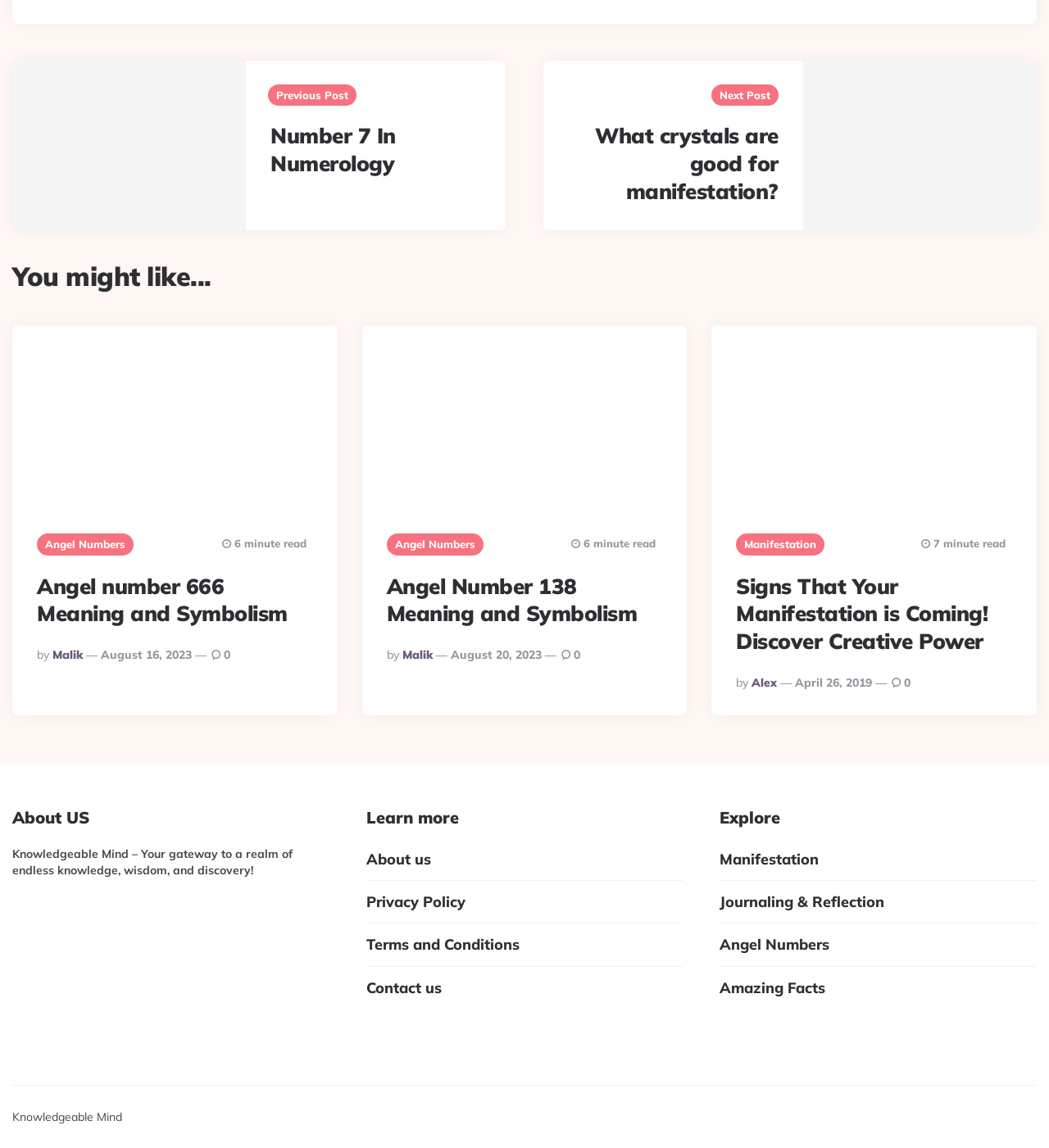Who is the author of the second article?
Please describe in detail the information shown in the image to answer the question.

The second article has a 'Posted By' section with the text 'by Malik', which indicates that the author of the article is Malik.